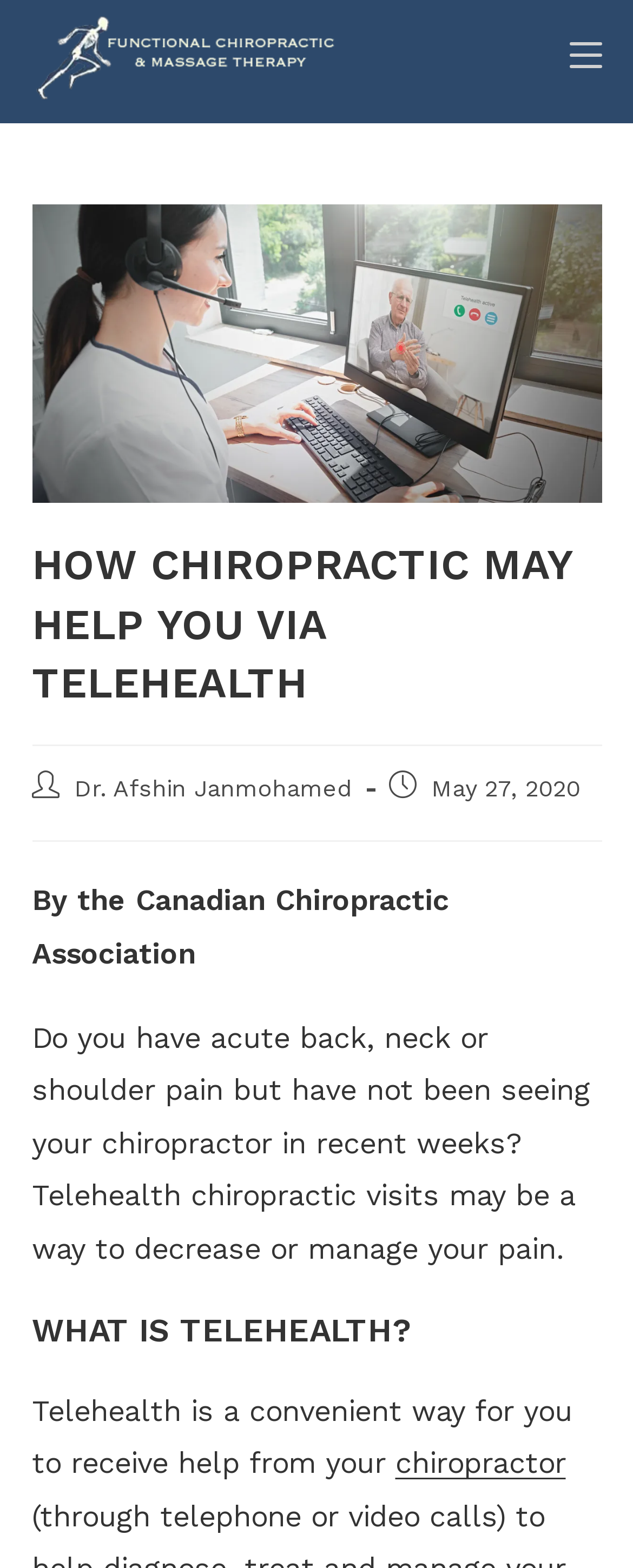Find and provide the bounding box coordinates for the UI element described here: "alt="coquitlam chiropractor and massage therapist"". The coordinates should be given as four float numbers between 0 and 1: [left, top, right, bottom].

[0.05, 0.0, 0.624, 0.079]